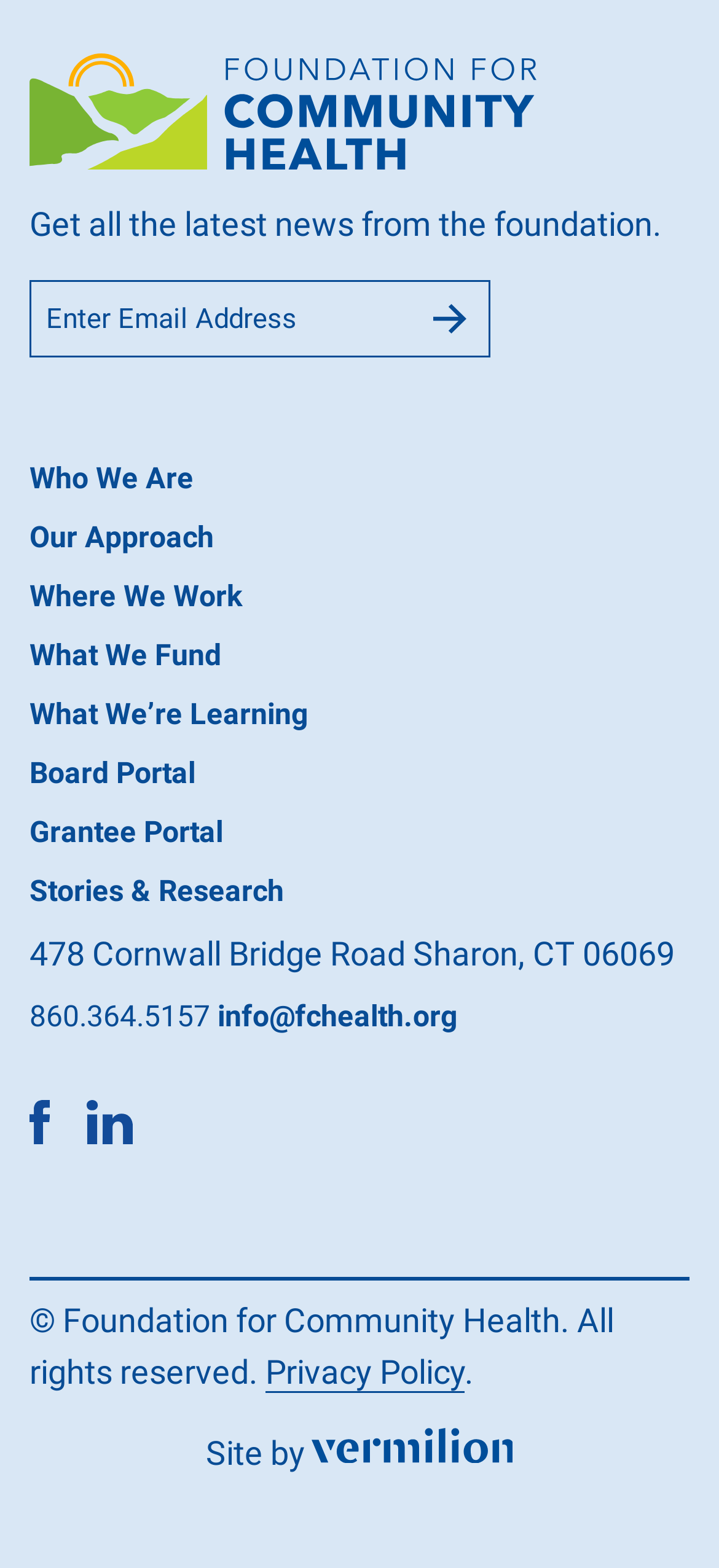Please find the bounding box coordinates of the element's region to be clicked to carry out this instruction: "Learn about who we are".

[0.041, 0.294, 0.269, 0.317]